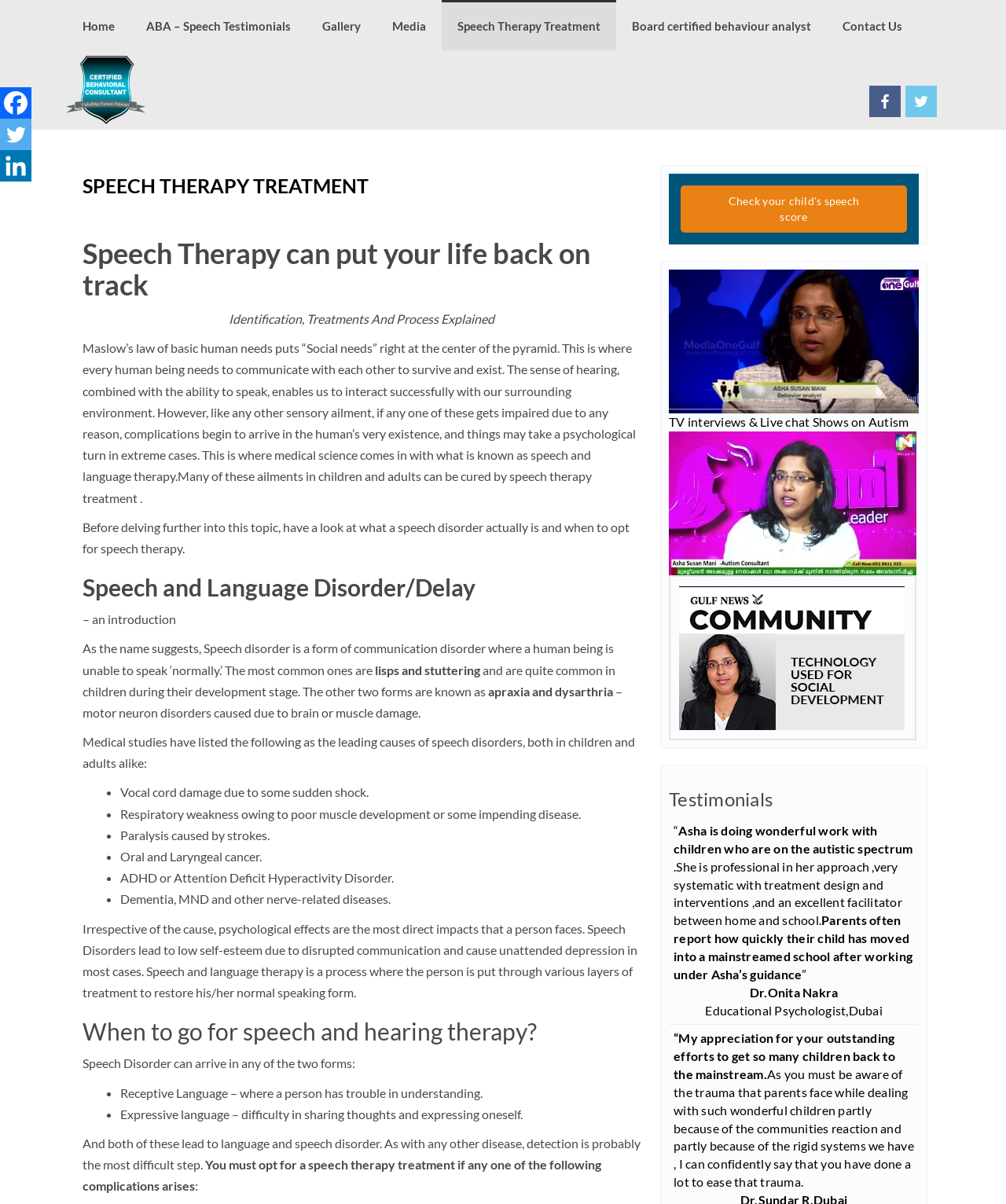Identify the coordinates of the bounding box for the element described below: "Speech Therapy Treatment". Return the coordinates as four float numbers between 0 and 1: [left, top, right, bottom].

[0.439, 0.0, 0.612, 0.042]